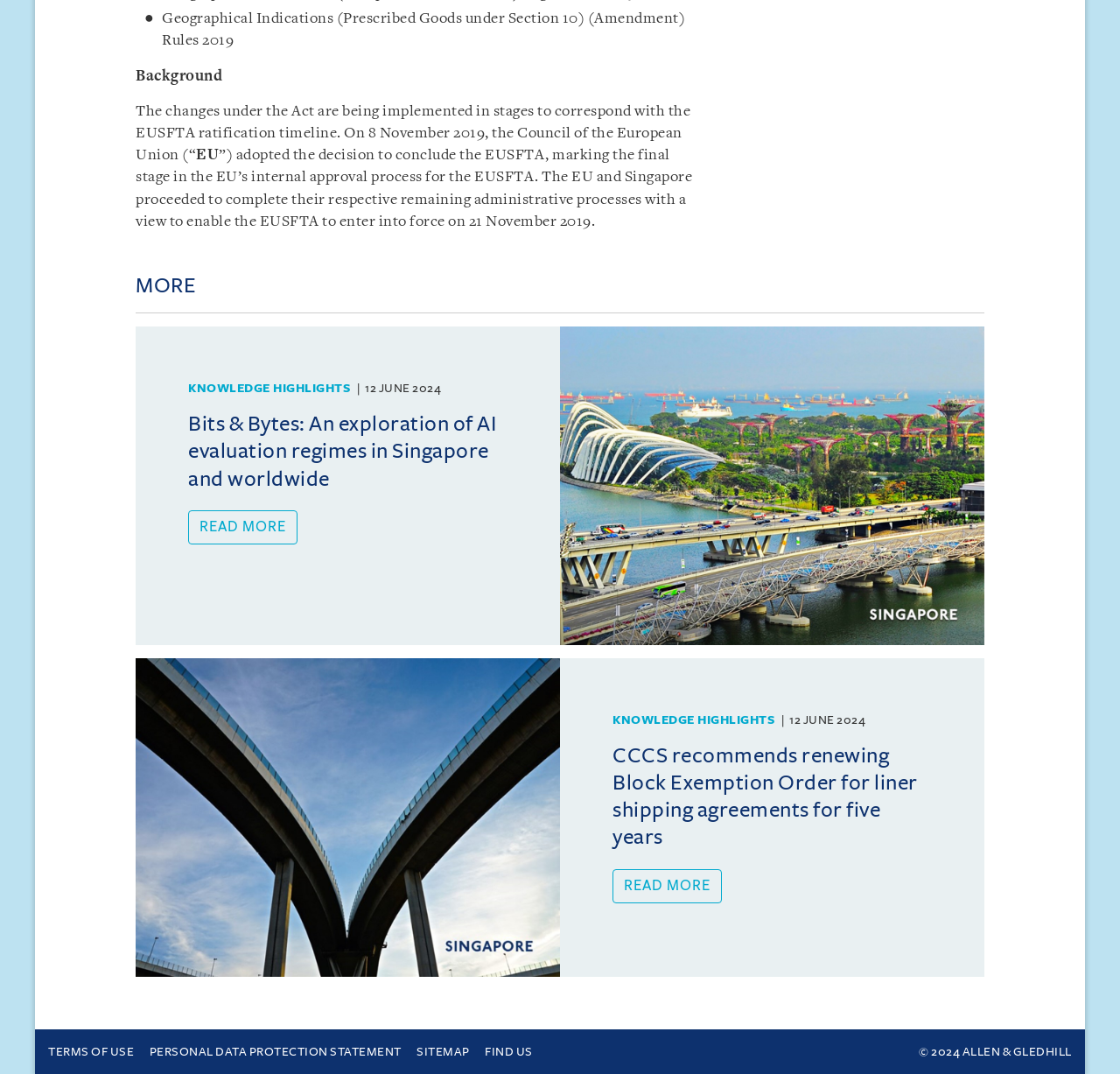Answer with a single word or phrase: 
What is the name of the law firm at the bottom of the webpage?

ALLEN & GLEDHILL